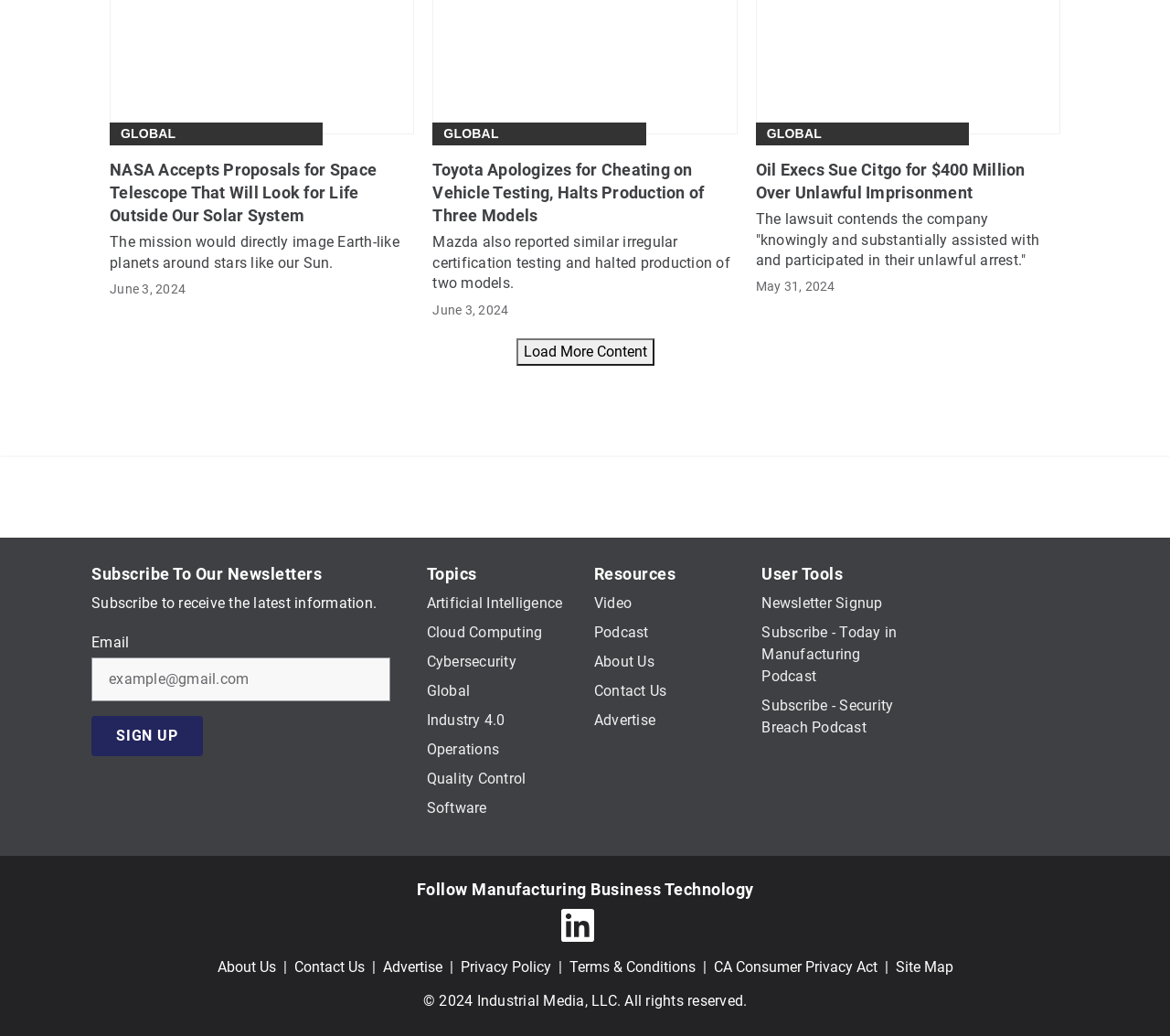Locate the bounding box coordinates of the item that should be clicked to fulfill the instruction: "Read the 'NASA Accepts Proposals for Space Telescope That Will Look for Life Outside Our Solar System' article".

[0.094, 0.153, 0.354, 0.219]